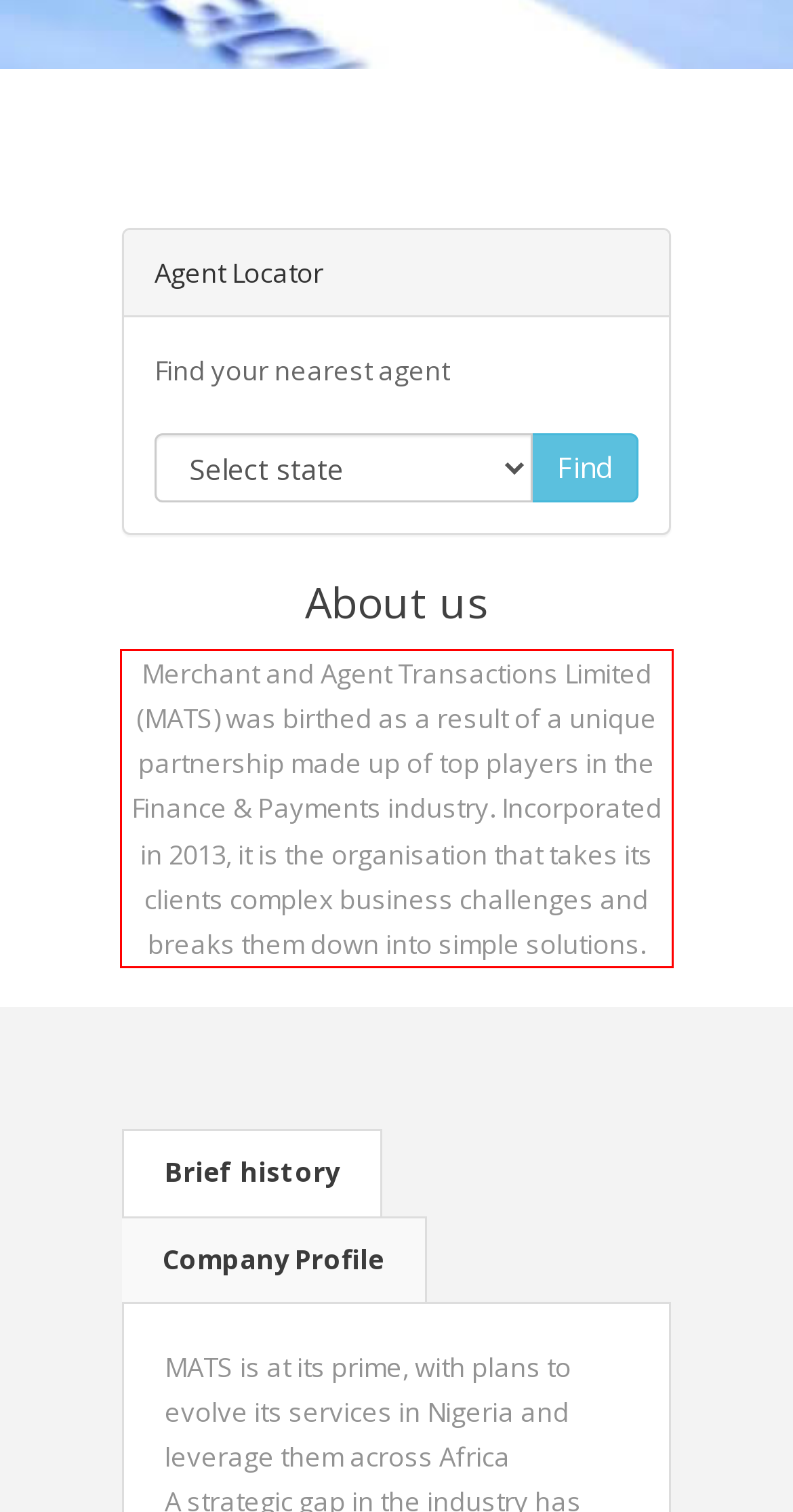Within the screenshot of the webpage, locate the red bounding box and use OCR to identify and provide the text content inside it.

Merchant and Agent Transactions Limited (MATS) was birthed as a result of a unique partnership made up of top players in the Finance & Payments industry. Incorporated in 2013, it is the organisation that takes its clients complex business challenges and breaks them down into simple solutions.